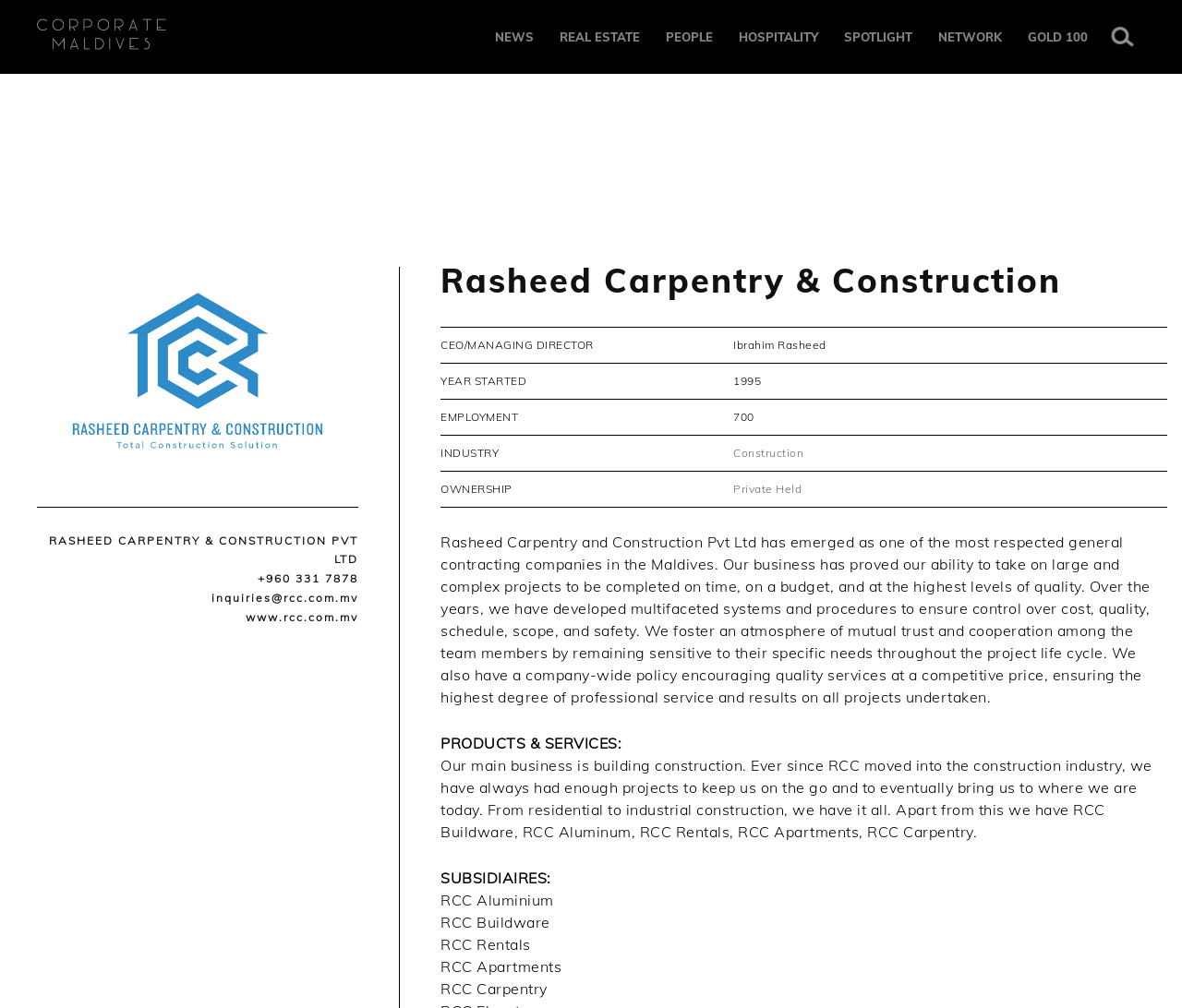Please reply to the following question using a single word or phrase: 
What is the type of ownership of the company?

Private Held